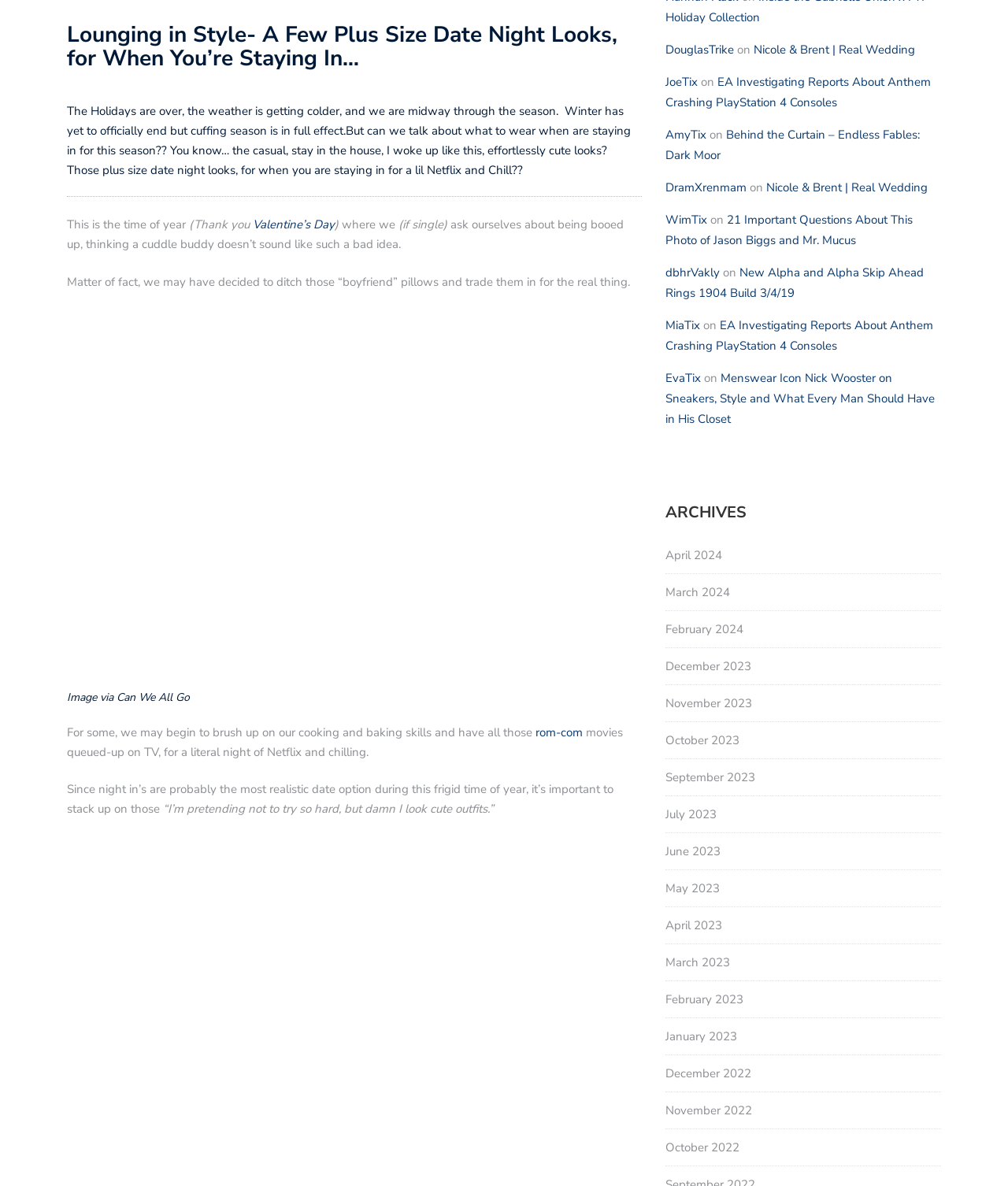Please identify the bounding box coordinates of the element I need to click to follow this instruction: "View blog posts".

None